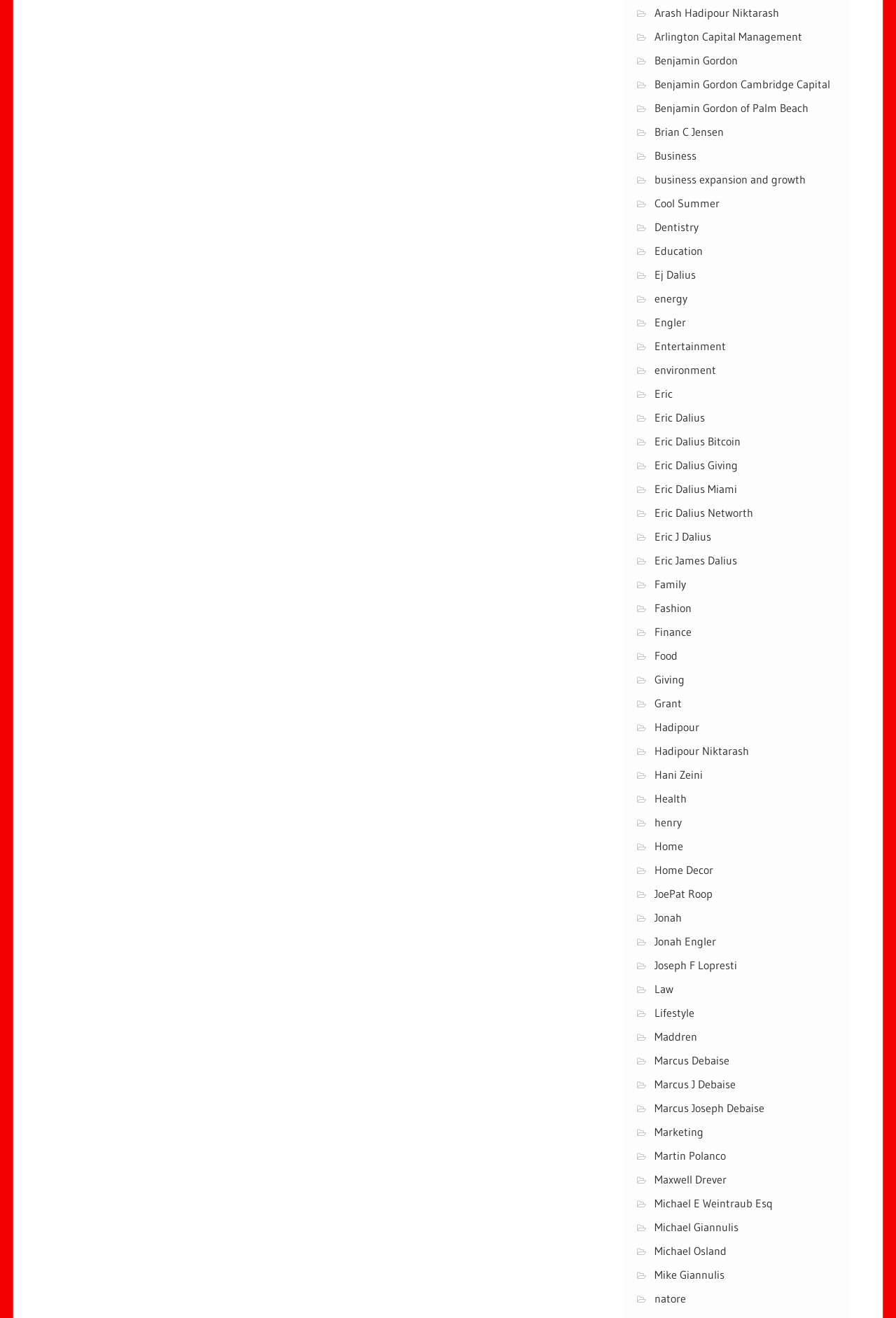How many links are related to 'Eric Dalius'? Refer to the image and provide a one-word or short phrase answer.

5